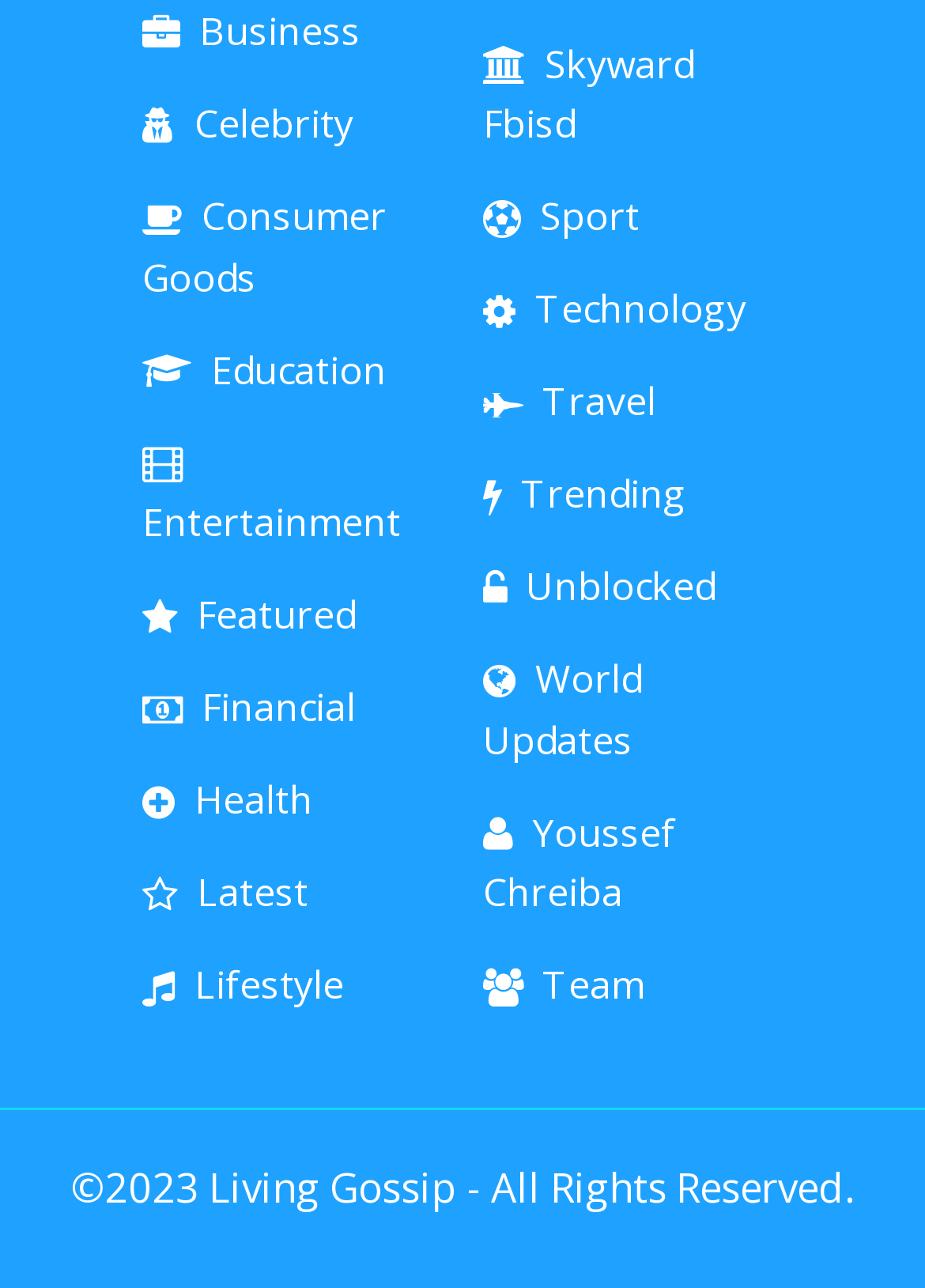Can you find the bounding box coordinates for the UI element given this description: "Celebrity"? Provide the coordinates as four float numbers between 0 and 1: [left, top, right, bottom].

[0.154, 0.076, 0.382, 0.116]